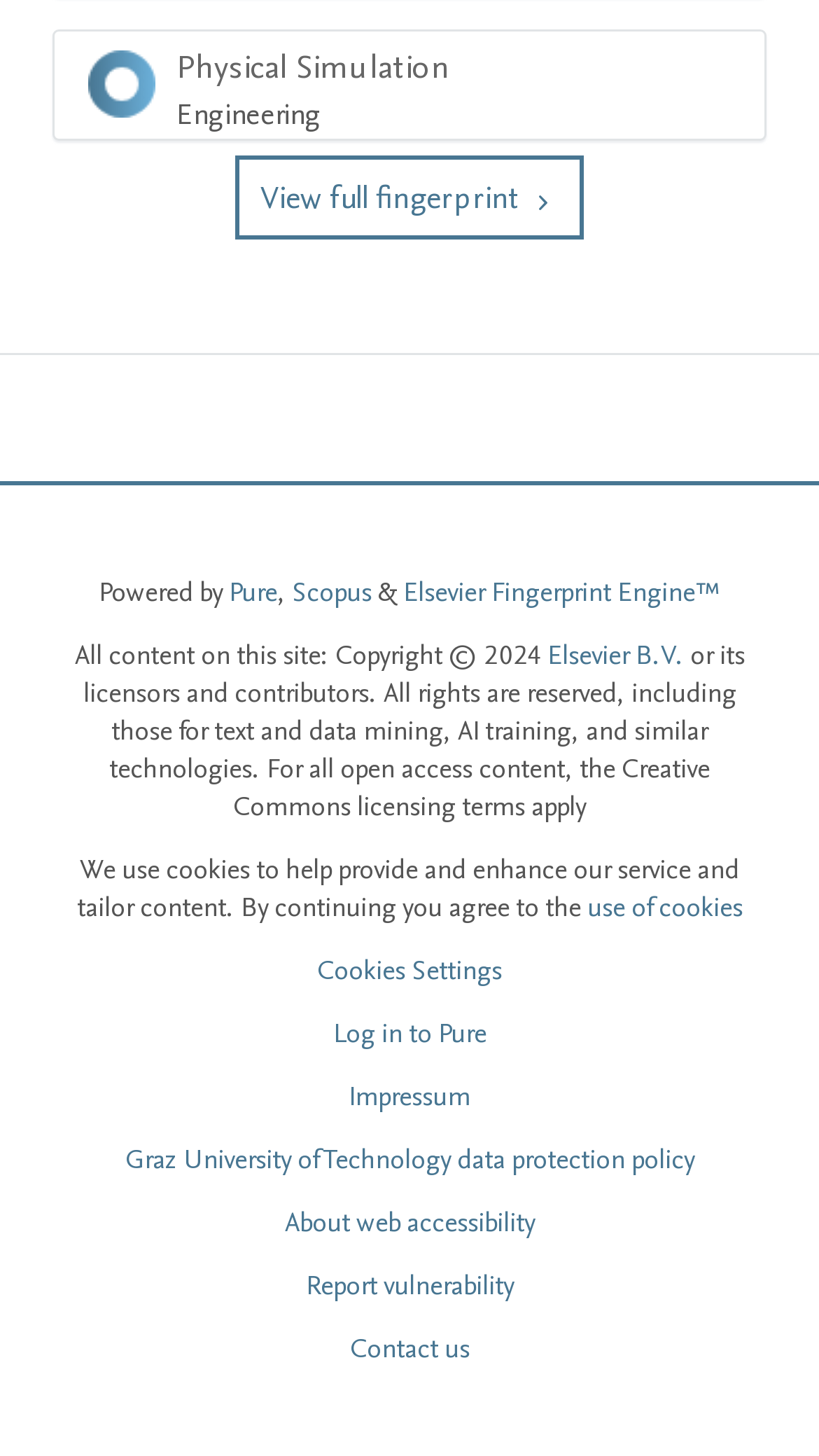Identify the bounding box coordinates of the section to be clicked to complete the task described by the following instruction: "Read about the benefits of RAK bathroom tiles". The coordinates should be four float numbers between 0 and 1, formatted as [left, top, right, bottom].

None